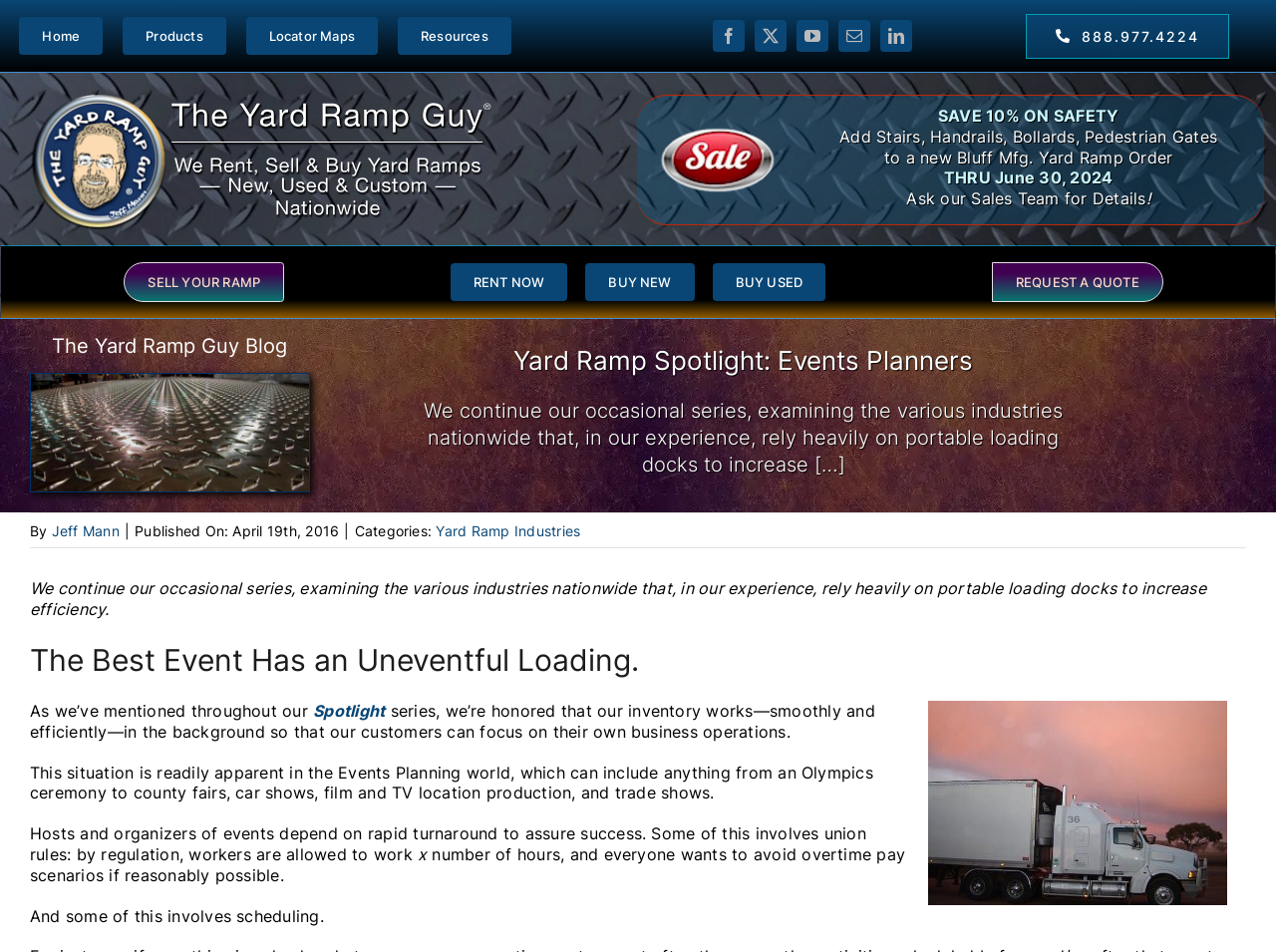Locate the UI element described by SELL YOUR RAMP and provide its bounding box coordinates. Use the format (top-left x, top-left y, bottom-right x, bottom-right y) with all values as floating point numbers between 0 and 1.

[0.097, 0.275, 0.223, 0.317]